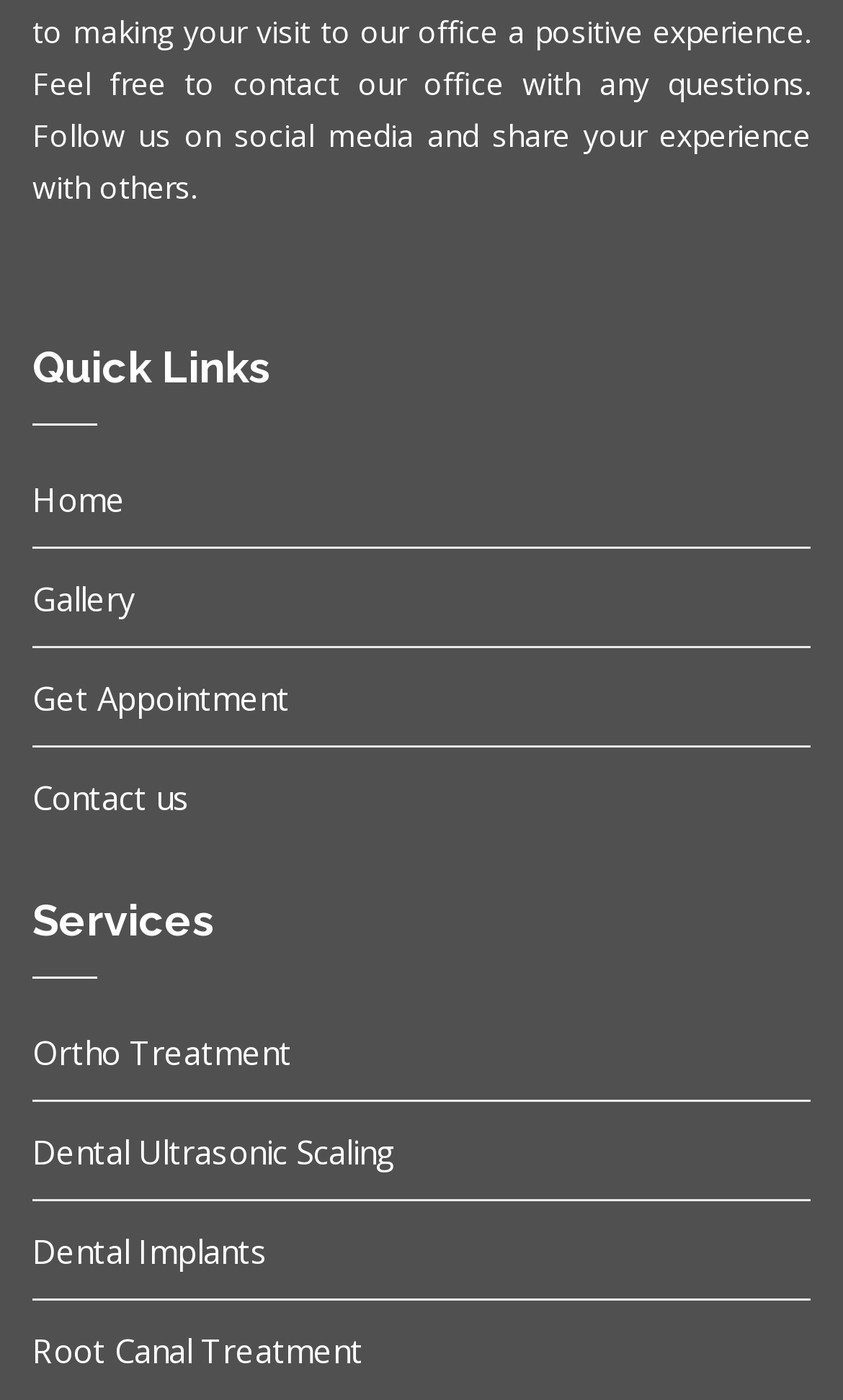Find and provide the bounding box coordinates for the UI element described with: "Contact us".

[0.038, 0.554, 0.226, 0.584]